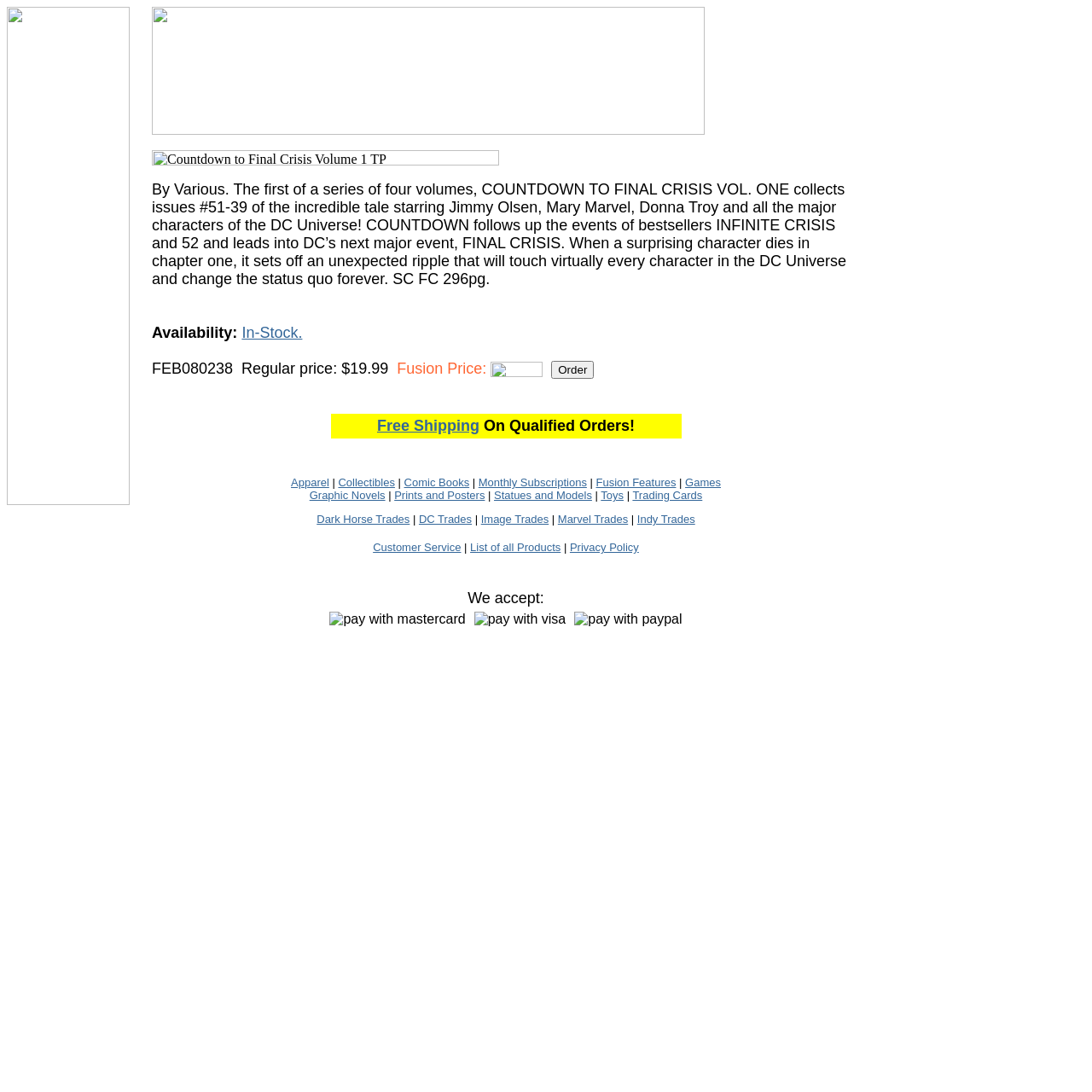Provide the bounding box coordinates of the area you need to click to execute the following instruction: "Browse comic books".

[0.37, 0.436, 0.43, 0.448]